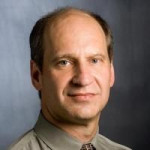Deliver an in-depth description of the image, highlighting major points.

This image features a professional portrait of an individual associated with the Department of Biomedical Engineering. The person is detailed as having a significant background in the medical device design consulting industry, contributing nearly 30 years of experience. They hold the title of Associate Professor of the Practice and are recognized for their leadership role as CEO of Clinvue. This position reflects their expertise and commitment to advancing biomedical engineering and innovation in the medical field. The backdrop and formal attire indicate a setting typical of academic or professional environments.